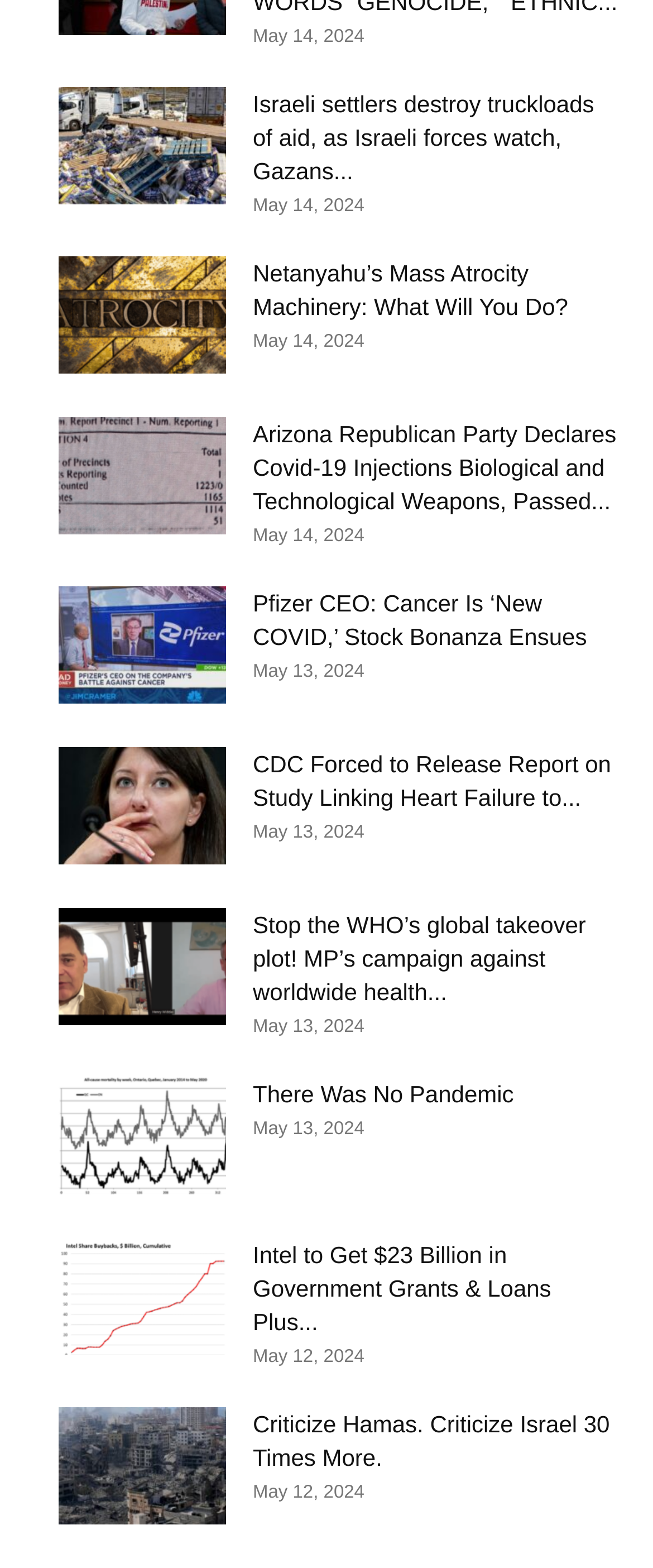What is the topic of the first article?
Answer the question with as much detail as you can, using the image as a reference.

I read the heading of the first article, which is 'Israeli settlers destroy truckloads of aid, as Israeli forces watch, Gazans starve – Day 220', and determined that the topic is related to Israeli settlers.